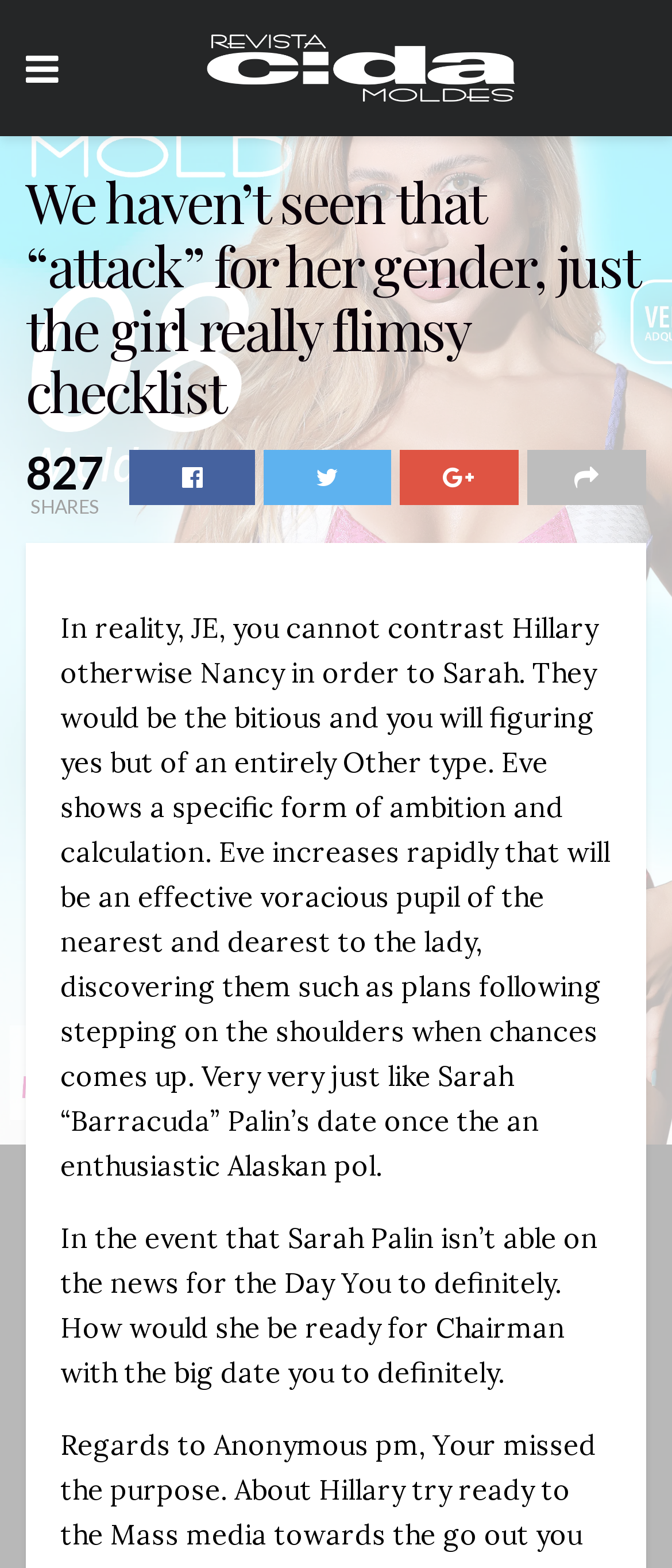Reply to the question with a brief word or phrase: How many paragraphs are there in the article?

2